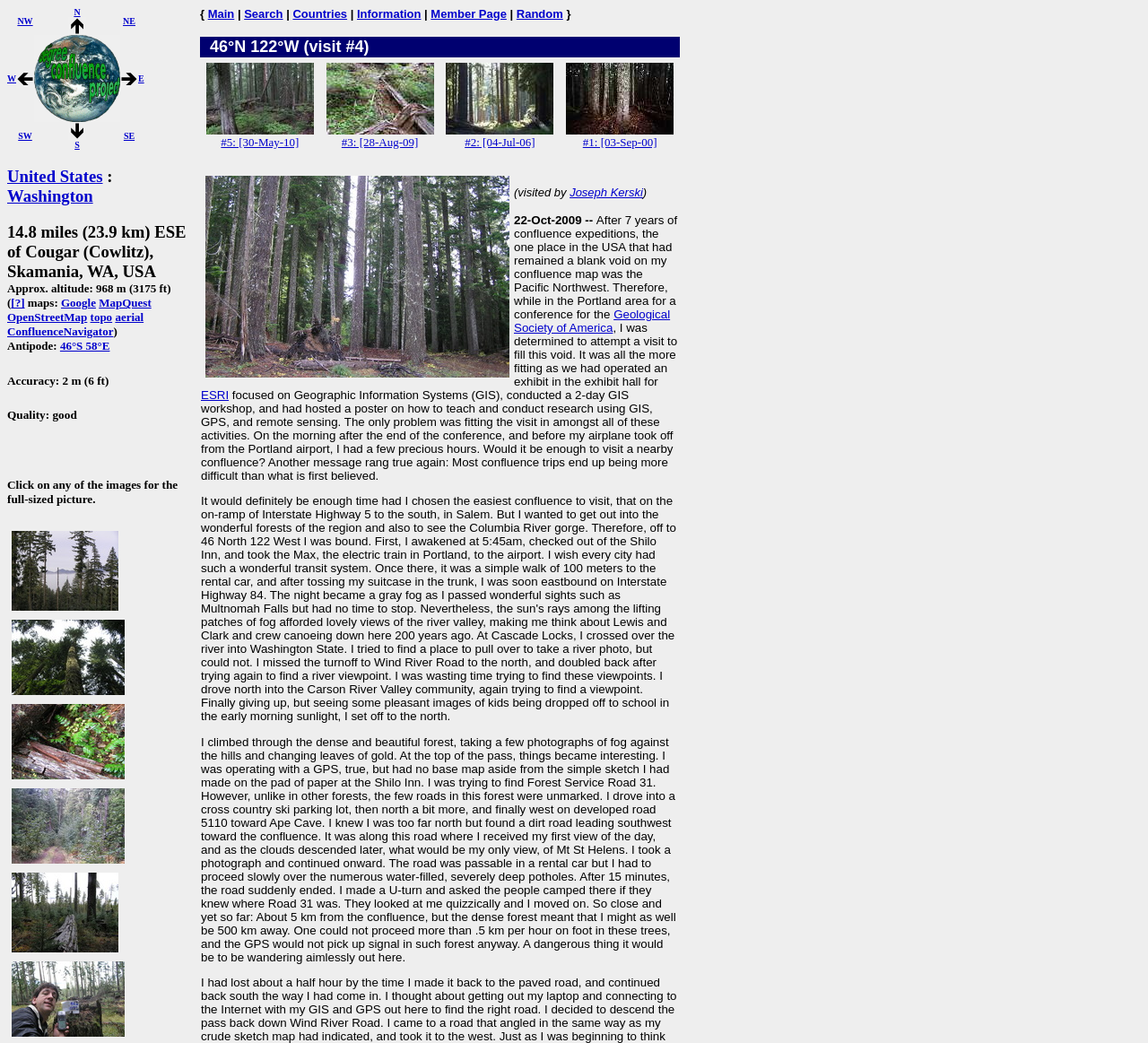Locate the bounding box coordinates of the area you need to click to fulfill this instruction: 'Click on the link to view the full-sized picture of the most scenic view to the northwest from the confluence.'. The coordinates must be in the form of four float numbers ranging from 0 to 1: [left, top, right, bottom].

[0.006, 0.505, 0.107, 0.52]